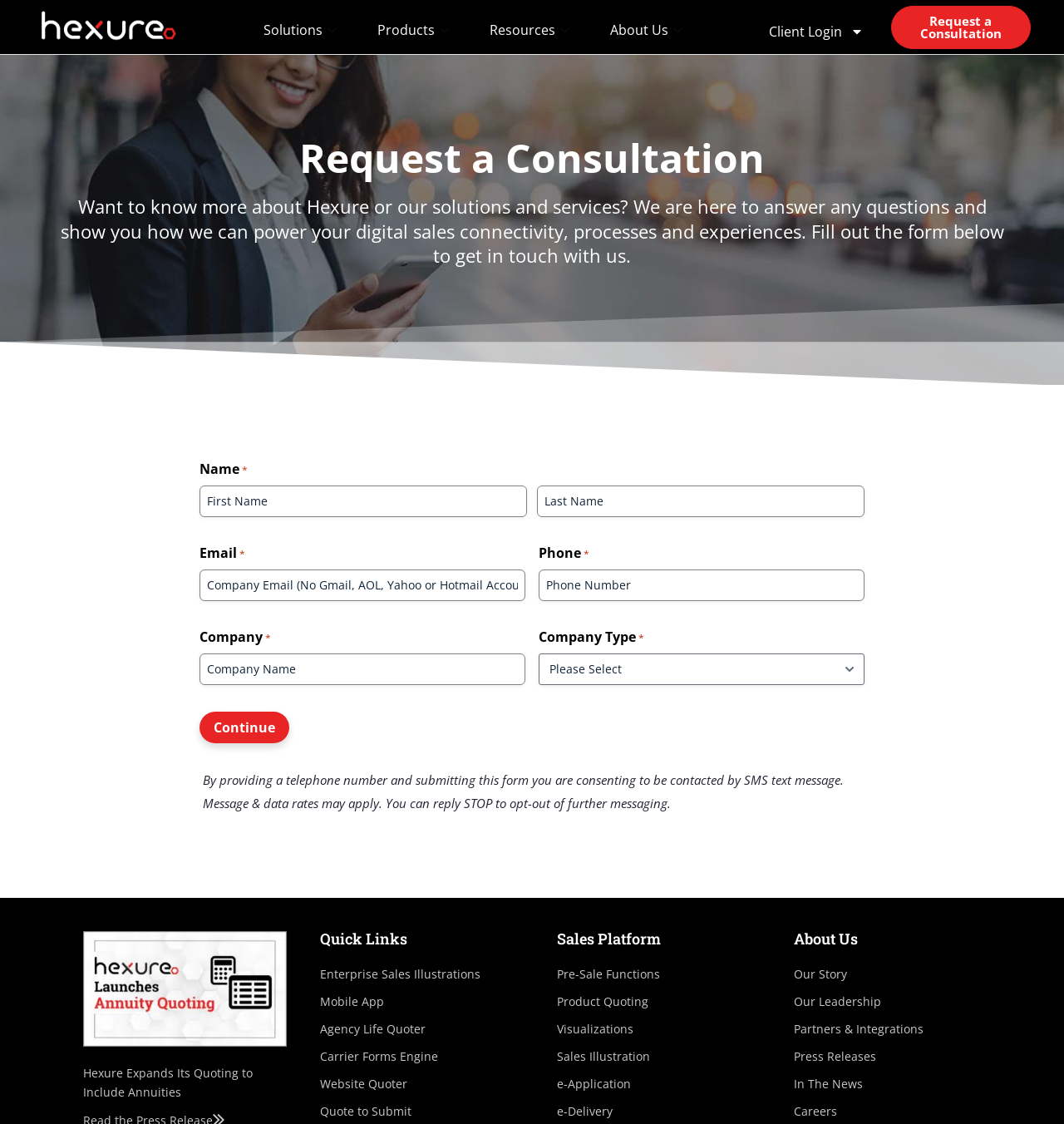Please specify the bounding box coordinates of the element that should be clicked to execute the given instruction: 'Click the 'Continue' button'. Ensure the coordinates are four float numbers between 0 and 1, expressed as [left, top, right, bottom].

[0.188, 0.633, 0.272, 0.661]